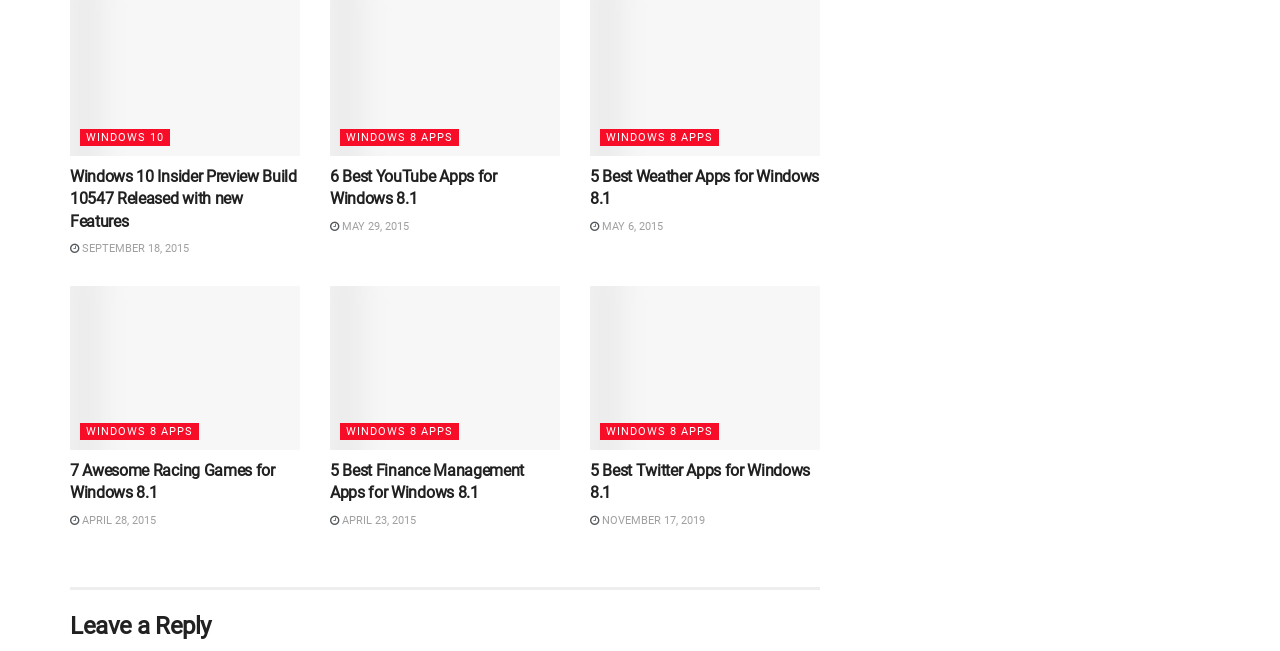Provide the bounding box coordinates for the UI element described in this sentence: "Windows 10". The coordinates should be four float values between 0 and 1, i.e., [left, top, right, bottom].

[0.062, 0.198, 0.133, 0.224]